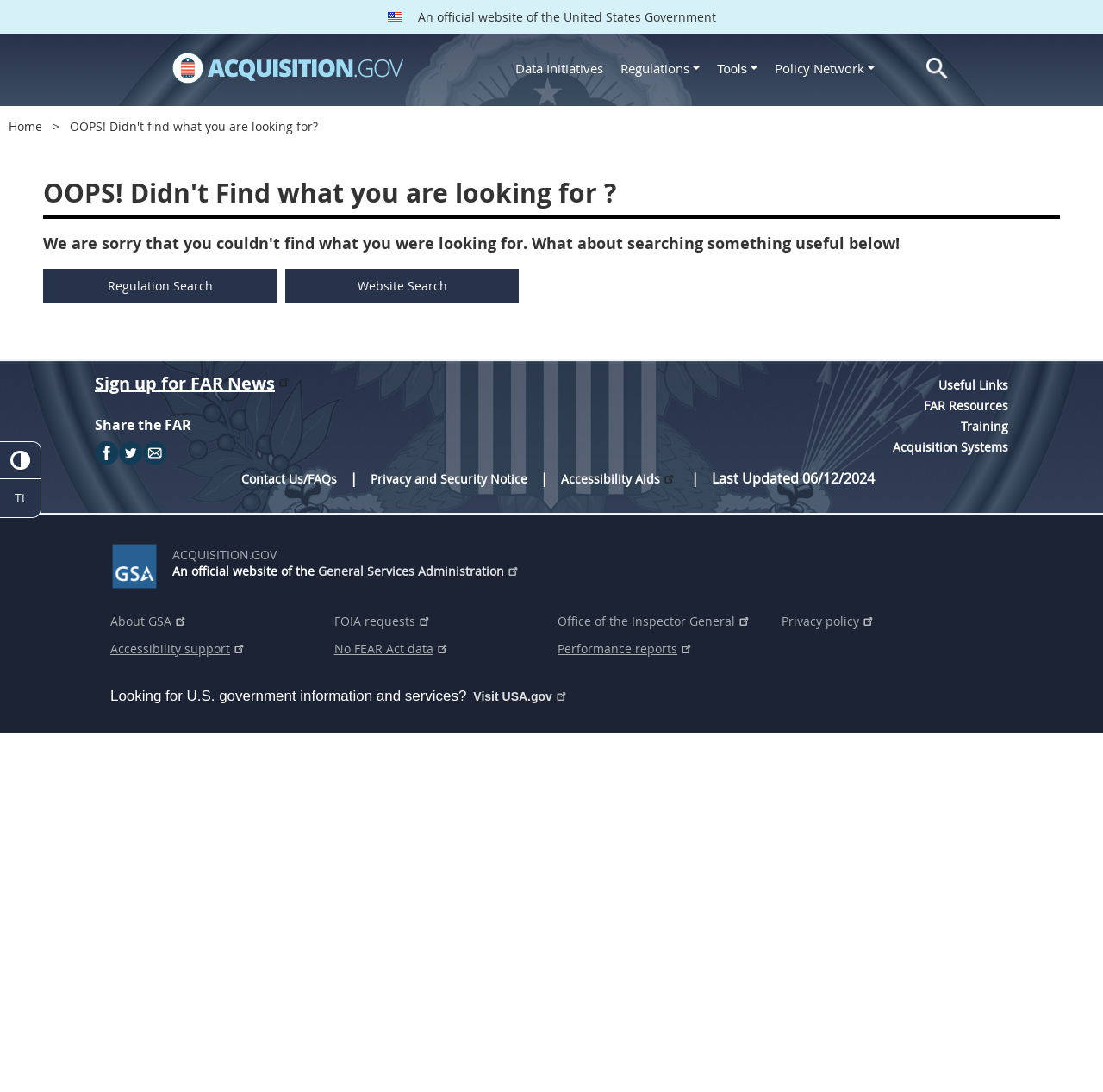Illustrate the webpage's structure and main components comprehensively.

The webpage is an error page from Acquisition.GOV, a website of the United States Government. At the top, there is a header section with a U.S. flag image and a text "An official website of the United States Government". Below this, there is a main navigation menu with six items: "Home", "Data Initiatives", "Regulations", "Tools", "Policy Network", and "Search".

The main content area has a heading "OOPS! Didn't Find what you are looking for?" and a subheading "We are sorry that you couldn't find what you were looking for. What about searching something useful below!". Below this, there are two links: "Regulation Search" and "Website Search".

In the lower section of the page, there are several blocks of content. On the left, there is a section with links to "Sign up for FAR News", "Share the FAR", and social media links to Facebook, Twitter, and Contact. On the right, there is a navigation menu with links to "Useful Links", "FAR Resources", "Training", and "Acquisition Systems".

At the bottom of the page, there is a footer section with links to "Contact Us/FAQs", "Privacy and Security Notice", and "Accessibility Aids". There is also a text "Last Updated 06/12/2024".

On the right side of the footer, there is an agency identifier section with a GSA logo, a text "ACQUISITION.GOV", and a link to the General Services Administration website.

Below this, there is another section with important links to "About GSA", "Accessibility support", "FOIA requests", "No FEAR Act data", "Office of the Inspector General", "Performance reports", and "Privacy policy". Finally, there is a section with a text "Looking for U.S. government information and services?" and a link to USA.gov.